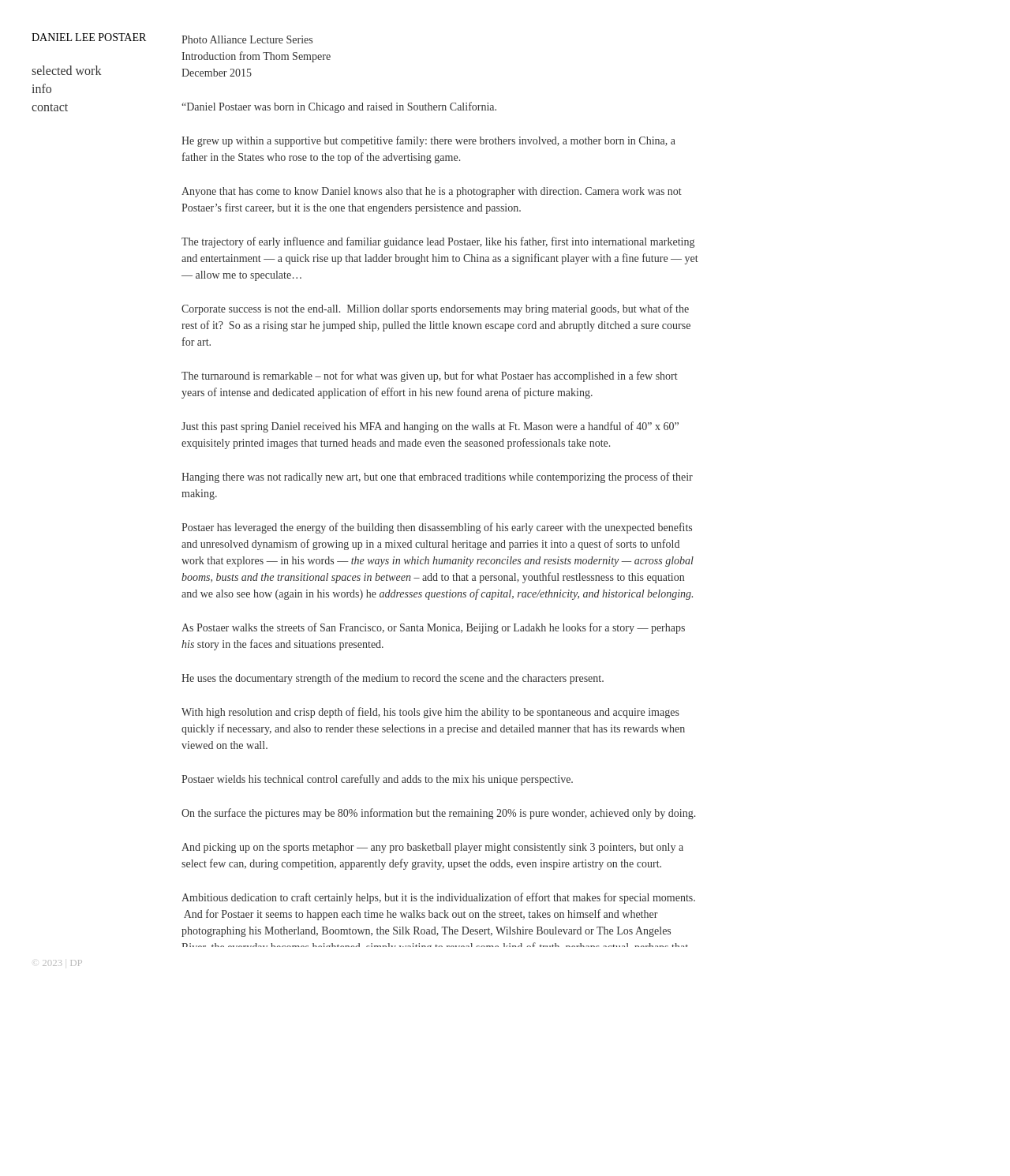Predict the bounding box coordinates of the UI element that matches this description: "contact". The coordinates should be in the format [left, top, right, bottom] with each value between 0 and 1.

[0.031, 0.085, 0.148, 0.097]